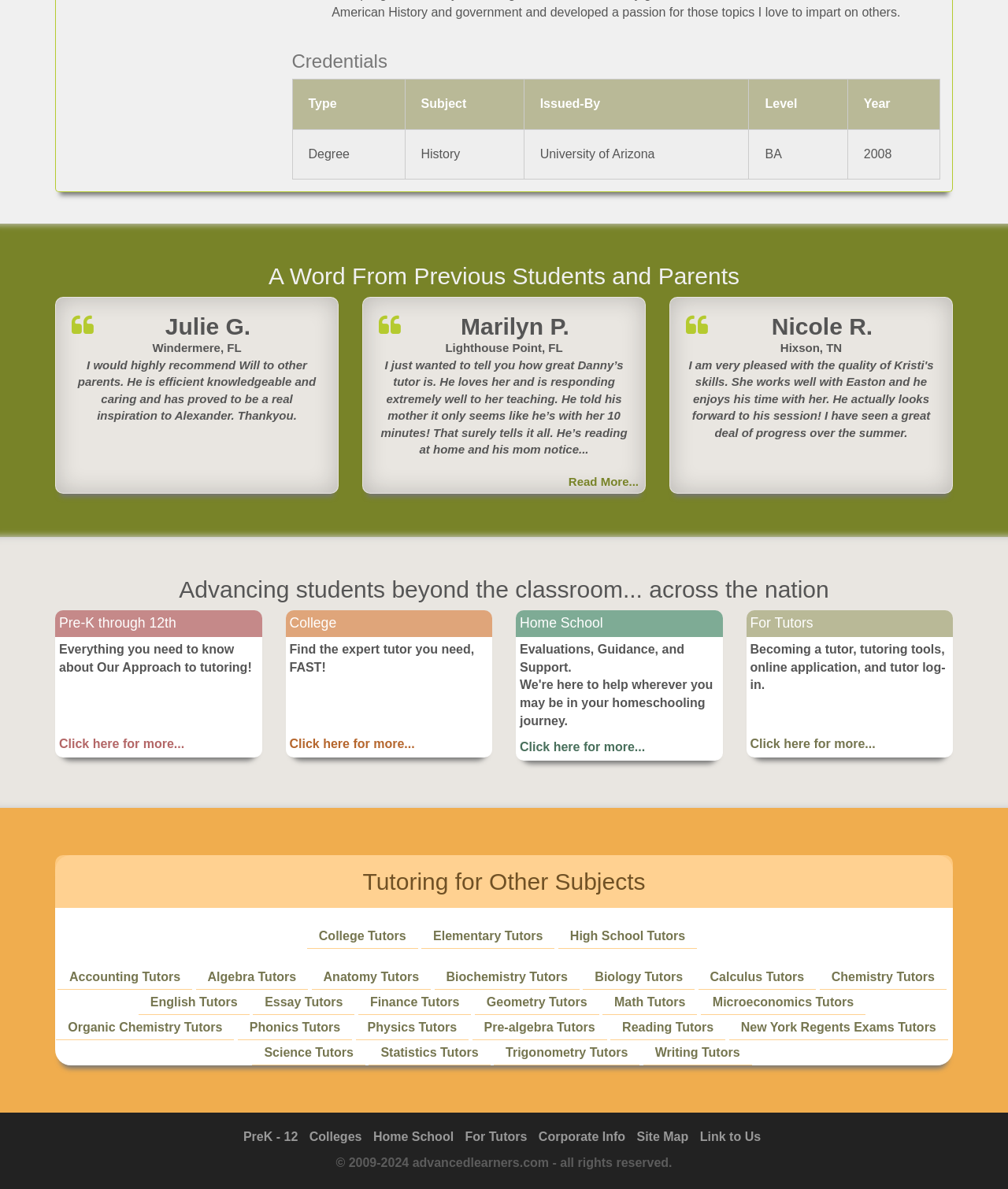What is the subject of the testimonial given by Julie G? Based on the image, give a response in one word or a short phrase.

Alexander